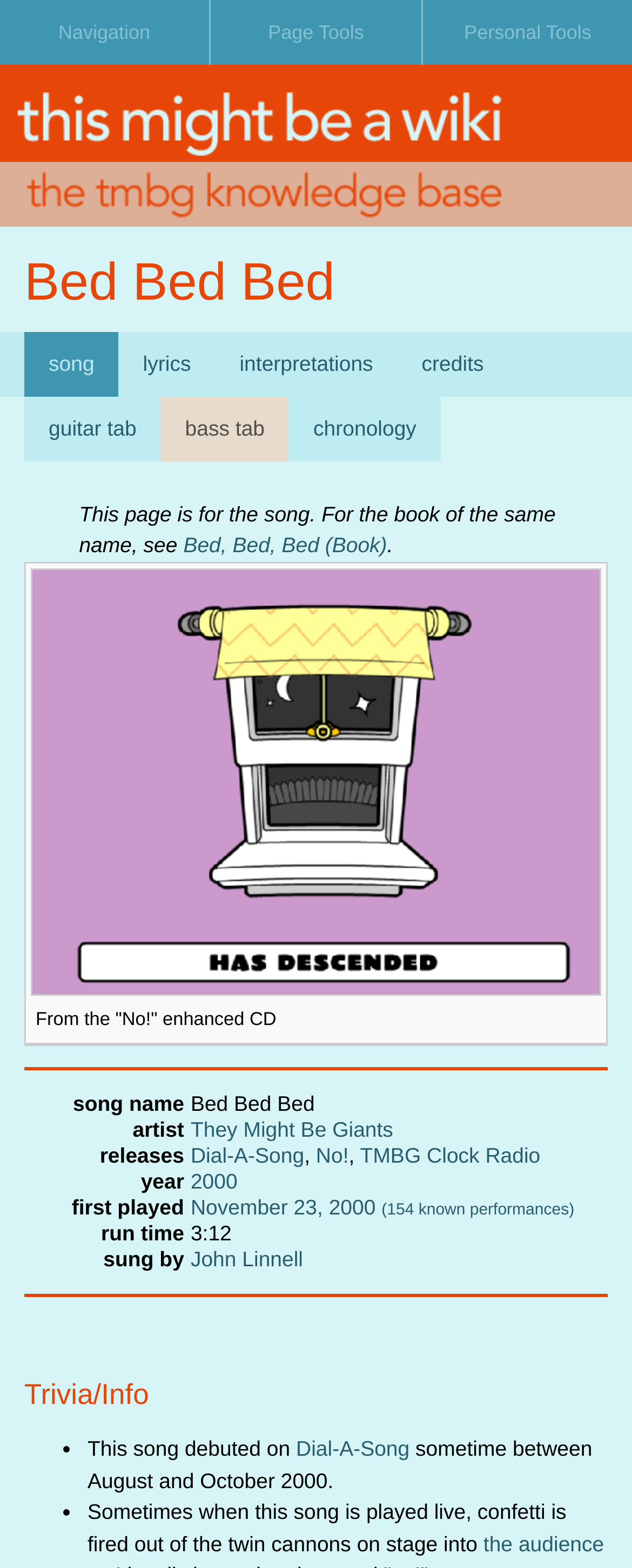Please extract and provide the main headline of the webpage.

Bed Bed Bed